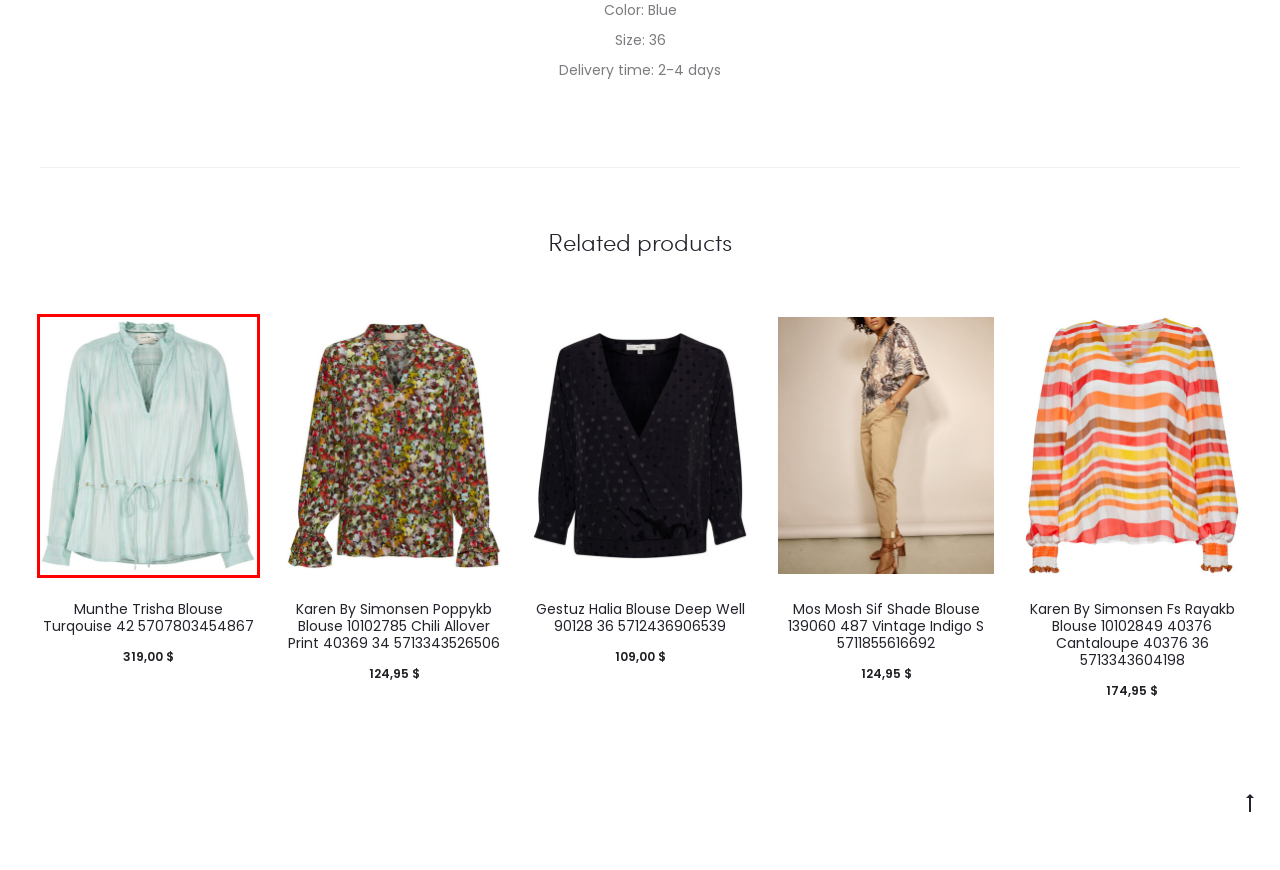Inspect the screenshot of a webpage with a red rectangle bounding box. Identify the webpage description that best corresponds to the new webpage after clicking the element inside the bounding box. Here are the candidates:
A. Mos Mosh Sif Shade Blouse 139060 487 Vintage Indigo S 5711855616692 - Best Point
B. Gestuz Halia Blouse Deep Well 90128 36 5712436906539 - Best Point
C. Munthe Trisha Blouse Turqouise 42 5707803454867 - Best Point
D. Karen By Simonsen Poppykb Blouse 10102785 Chili Allover Print 40369 34 5713343526506 - Best Point
E. Karen By Simonsen Fs Rayakb Blouse 10102849 40376 Cantaloupe 40376 36 5713343604198 - Best Point
F. Munthe Trondheim Pants Indigo 44 5707803451637 - Best Point
G. Footwear Archives - Best Point
H. Homepage - Best Point

C